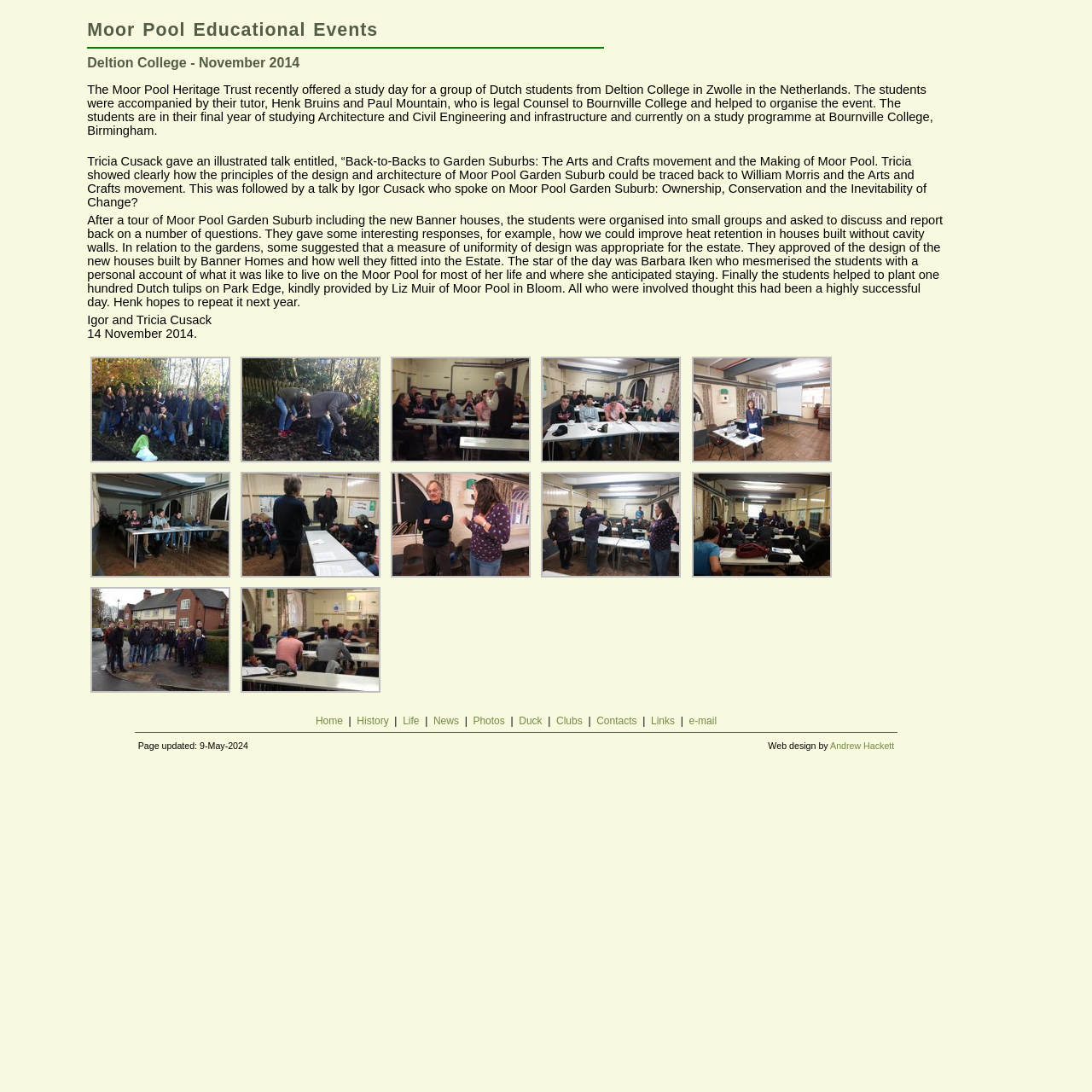Find the bounding box coordinates for the area that should be clicked to accomplish the instruction: "Click the 'Home' link".

[0.289, 0.654, 0.314, 0.665]